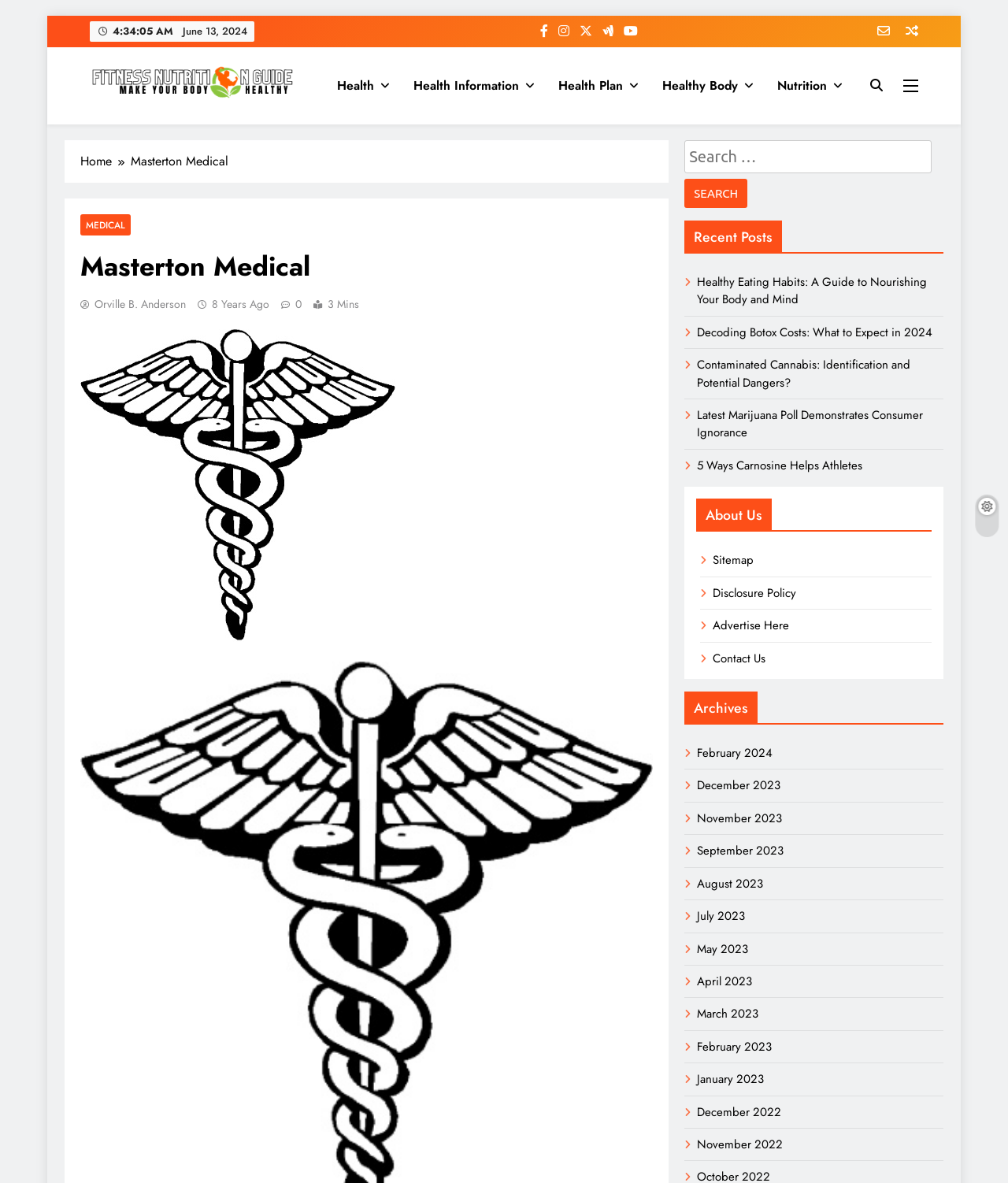How many years ago was Orville B. Anderson mentioned?
Answer the question with a detailed and thorough explanation.

The information about Orville B. Anderson is displayed under the 'About Us' section, and it mentions that he was mentioned 8 years ago.